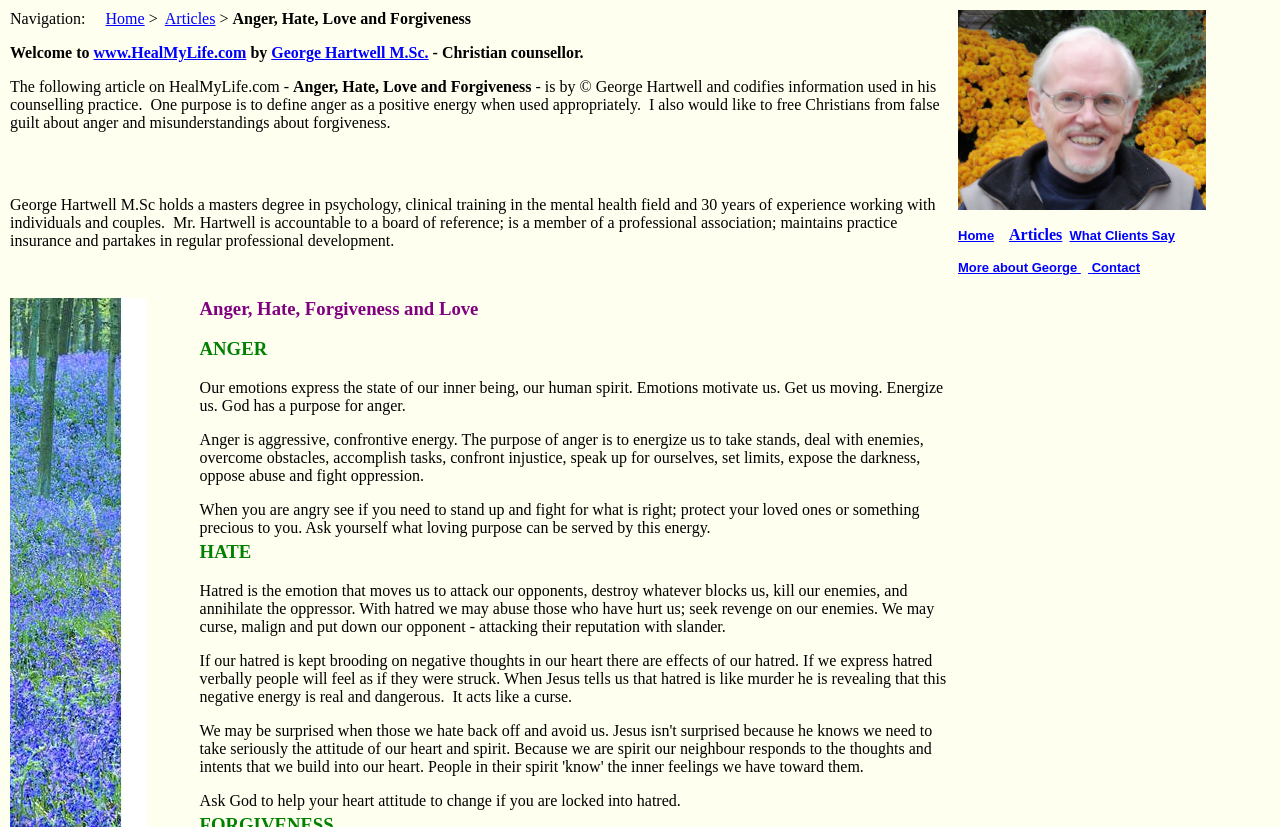What is the consequence of keeping hatred in our heart?
Using the information presented in the image, please offer a detailed response to the question.

I found this information in the article section of the webpage, where it says 'If our hatred is kept brooding on negative thoughts in our heart there are effects of our hatred. It acts like a curse.'